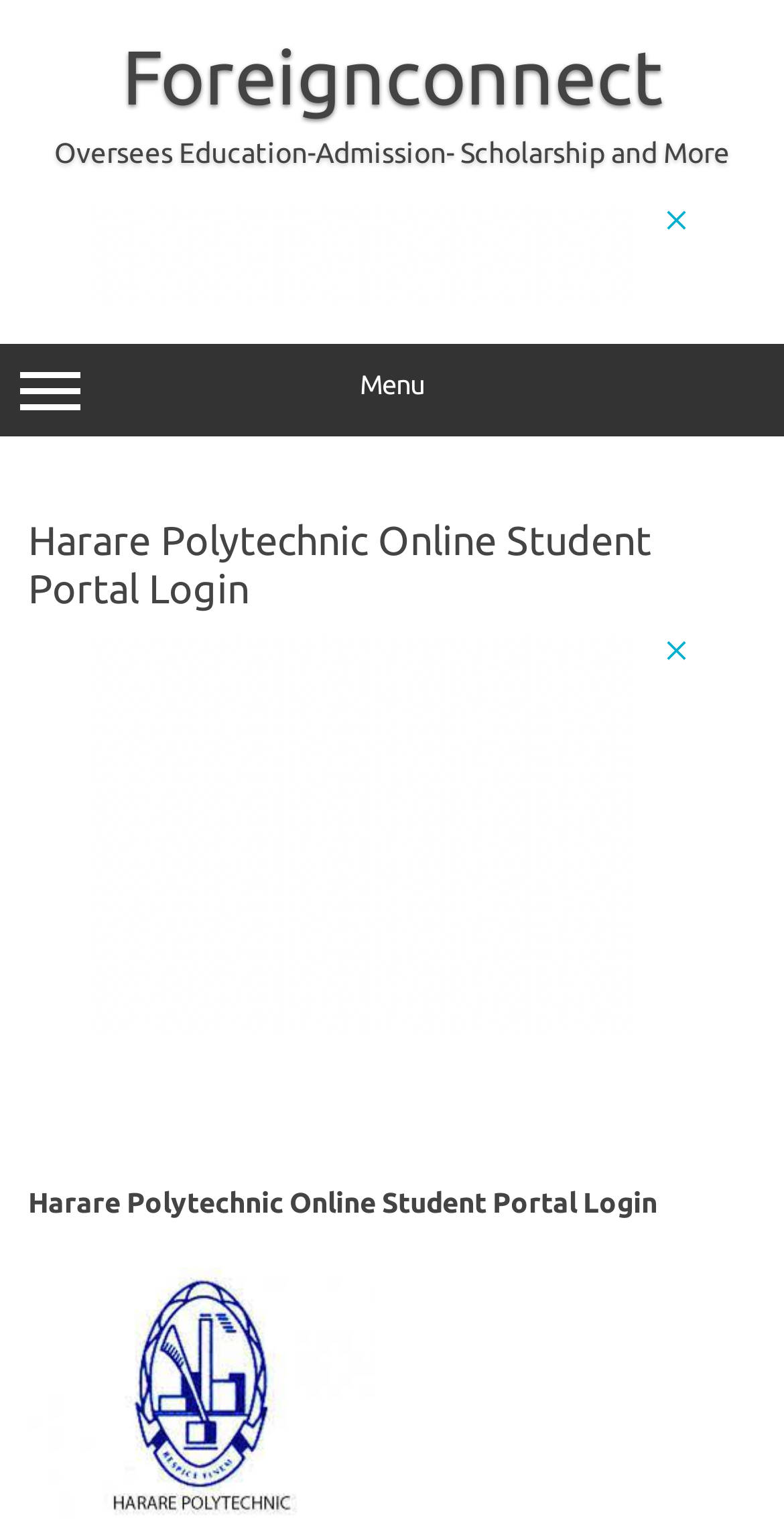How many iframes are present on this webpage?
Based on the screenshot, answer the question with a single word or phrase.

2